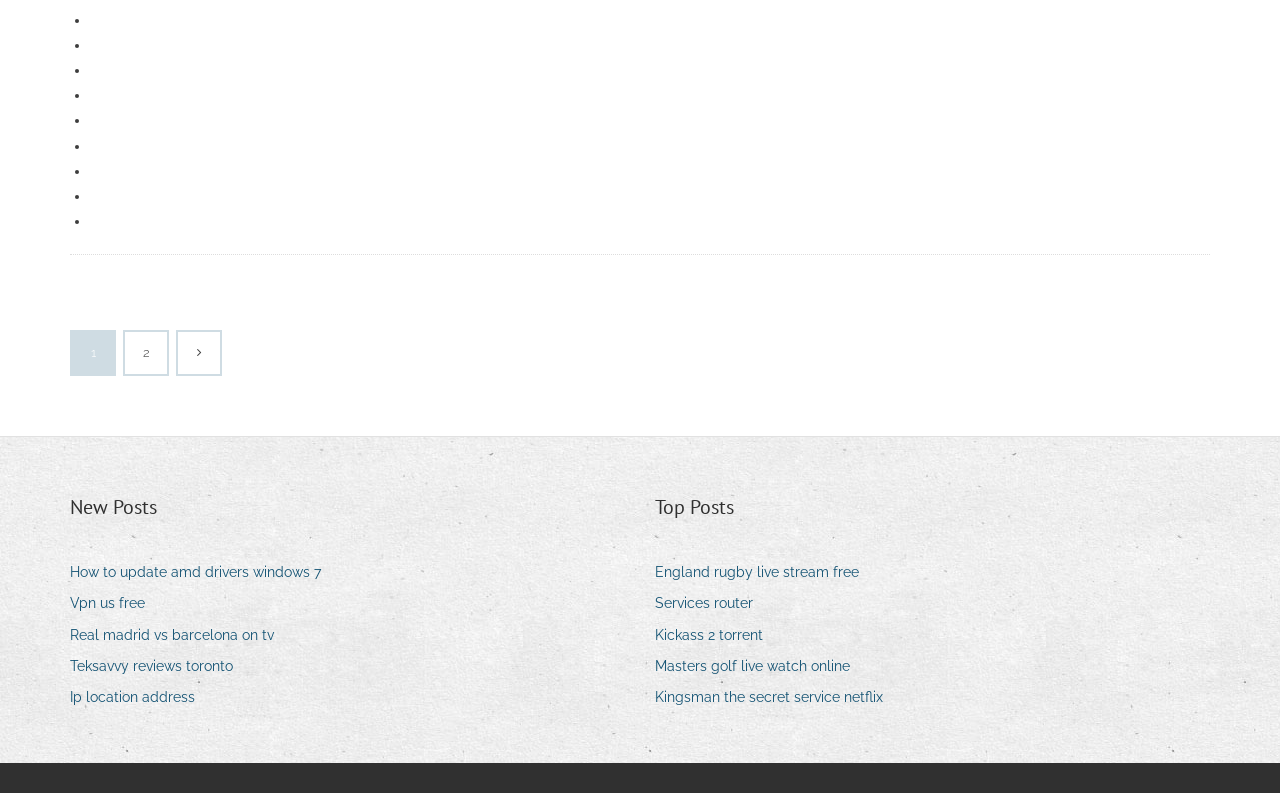Could you provide the bounding box coordinates for the portion of the screen to click to complete this instruction: "Click on '2'"?

[0.098, 0.419, 0.13, 0.472]